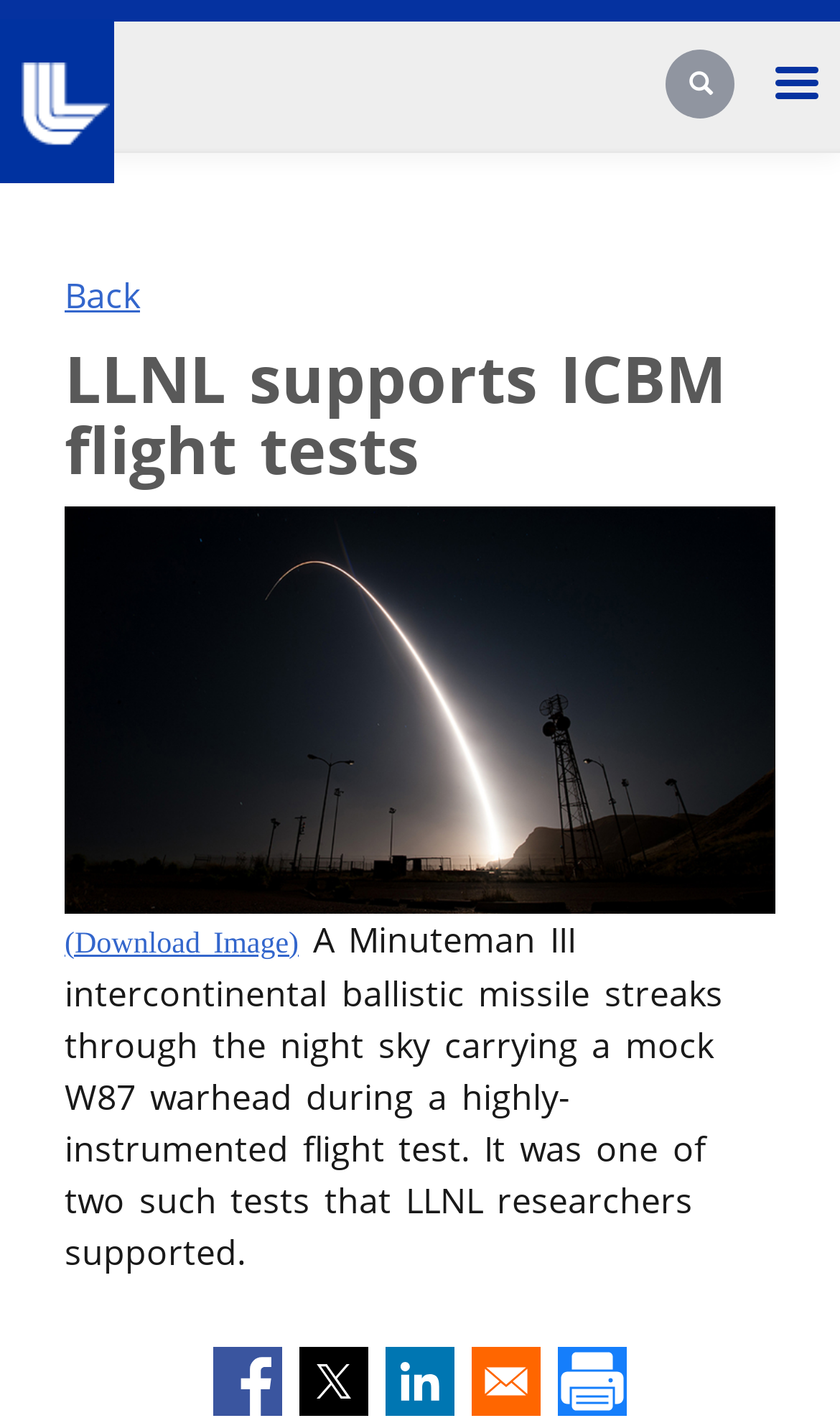Answer succinctly with a single word or phrase:
What is the content of the image below the heading?

Missile